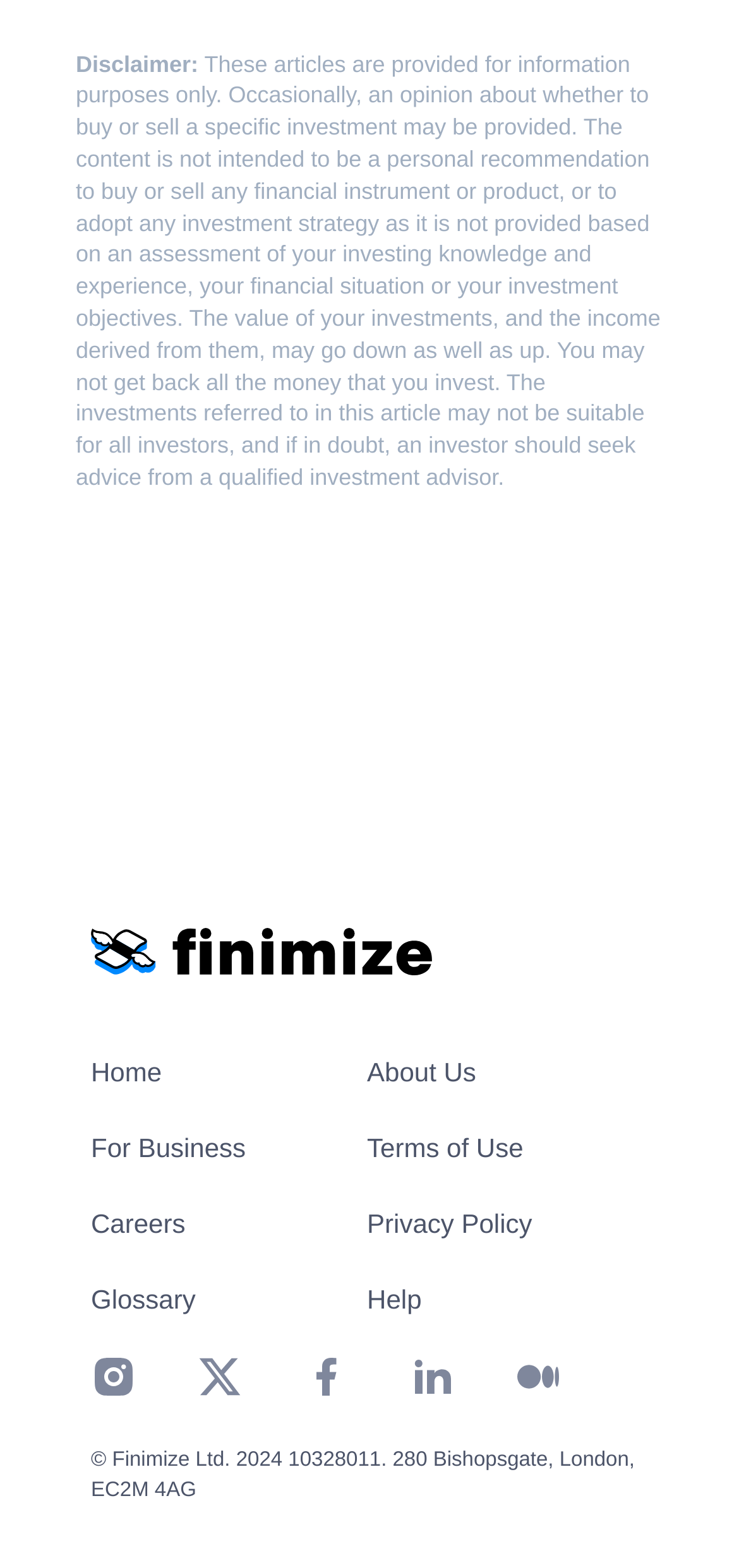Please locate the clickable area by providing the bounding box coordinates to follow this instruction: "Share on Instagram".

[0.123, 0.863, 0.185, 0.902]